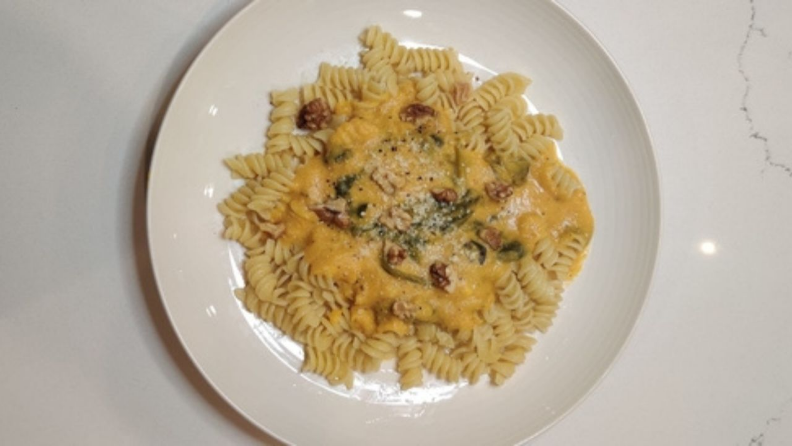What is the primary color of the background?
Using the information from the image, answer the question thoroughly.

The caption describes the background as 'pristine white marble', which suggests that the primary color of the background is white.